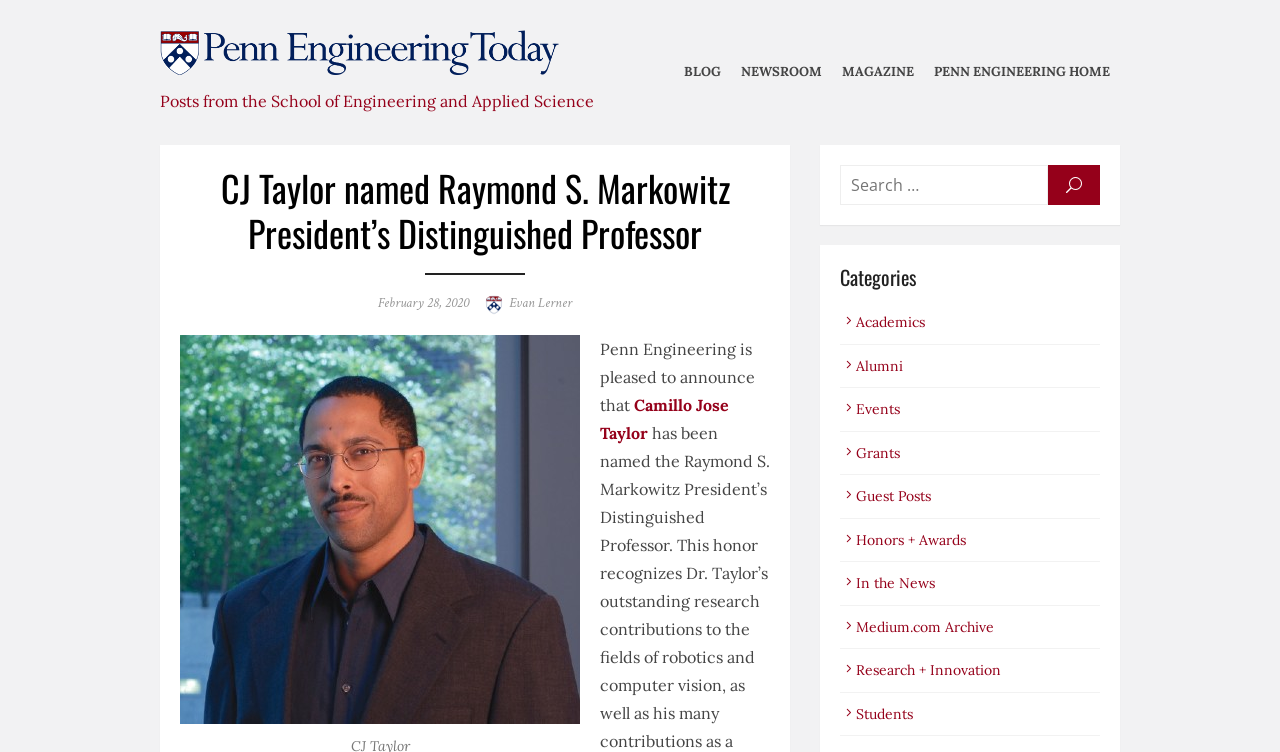Determine the bounding box coordinates for the clickable element required to fulfill the instruction: "Search for something". Provide the coordinates as four float numbers between 0 and 1, i.e., [left, top, right, bottom].

[0.656, 0.219, 0.819, 0.272]